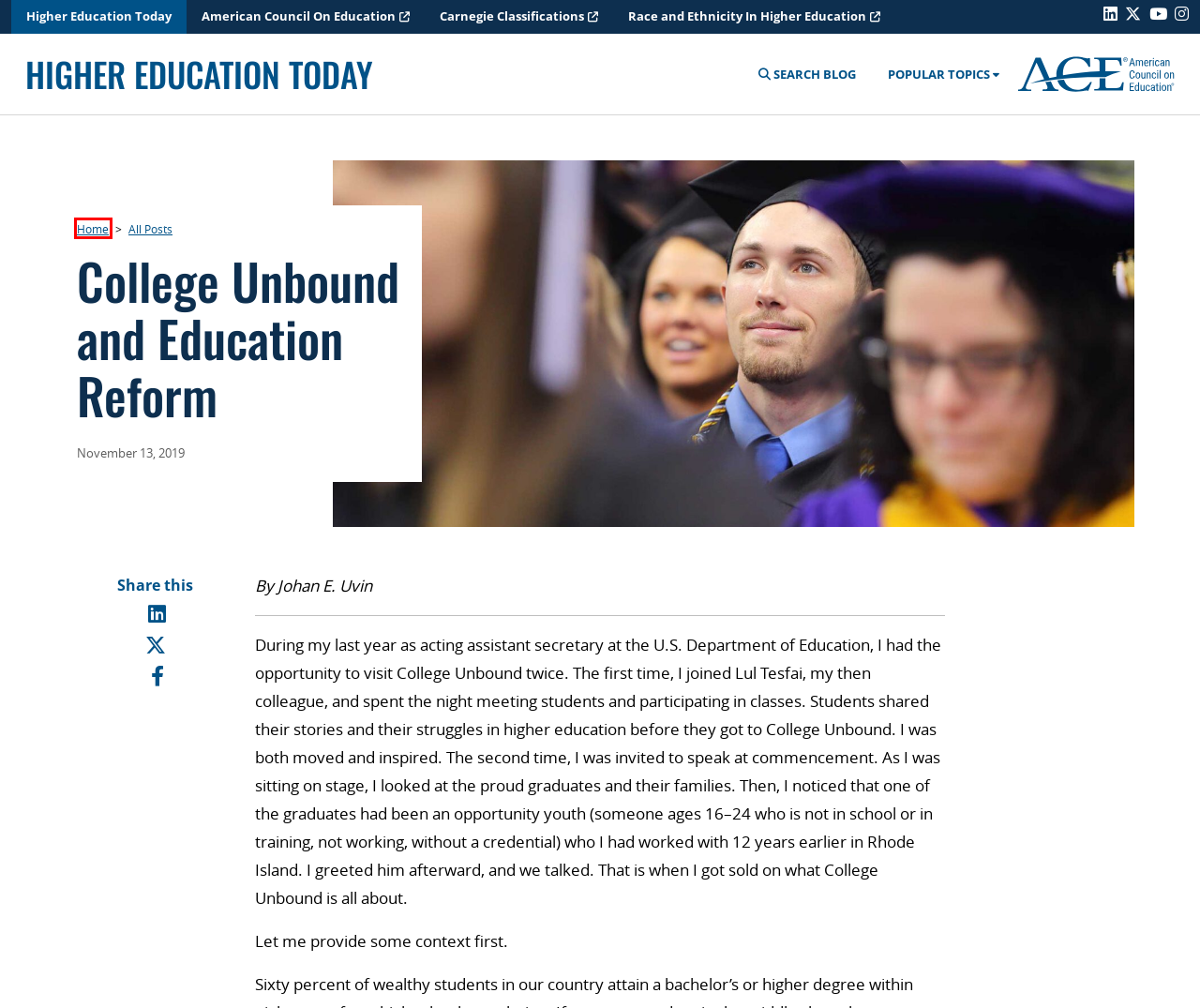Observe the provided screenshot of a webpage that has a red rectangle bounding box. Determine the webpage description that best matches the new webpage after clicking the element inside the red bounding box. Here are the candidates:
A. A Higher Education Blog by the American Council on Education
B. Carnegie Classification of Institutions of Higher Education®
C. Contact Higher Education Today | Contact ACE | HET
D. accreditation & accountability Archives - Higher Education Today
E. attainment & innovation Archives - Higher Education Today
F. policy & research Archives - Higher Education Today
G. The Success of College Unbound - Higher Education Today
H. Love Can Save Higher Education From Itself - Higher Education Today

A